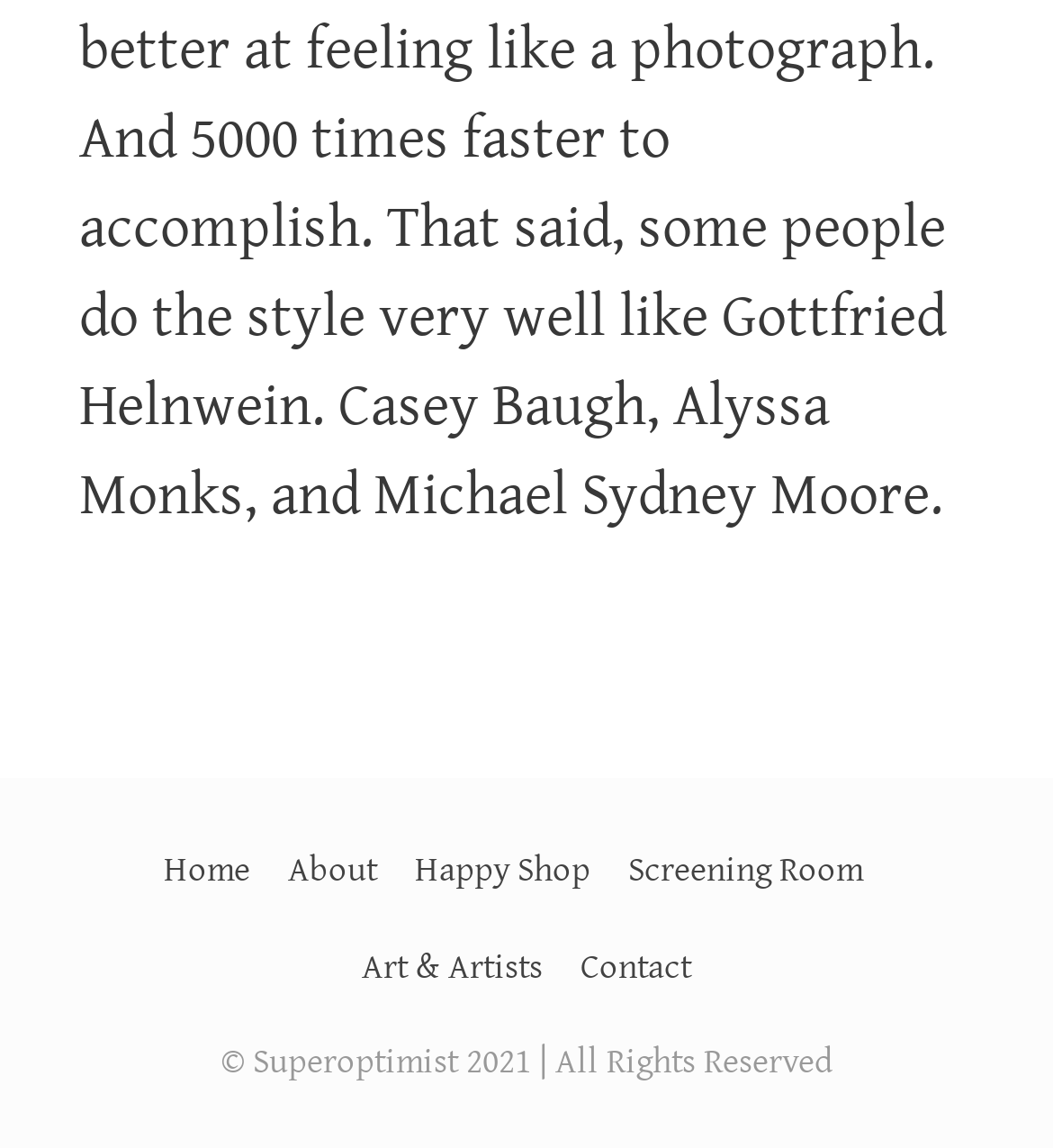Ascertain the bounding box coordinates for the UI element detailed here: "Home". The coordinates should be provided as [left, top, right, bottom] with each value being a float between 0 and 1.

[0.155, 0.723, 0.237, 0.799]